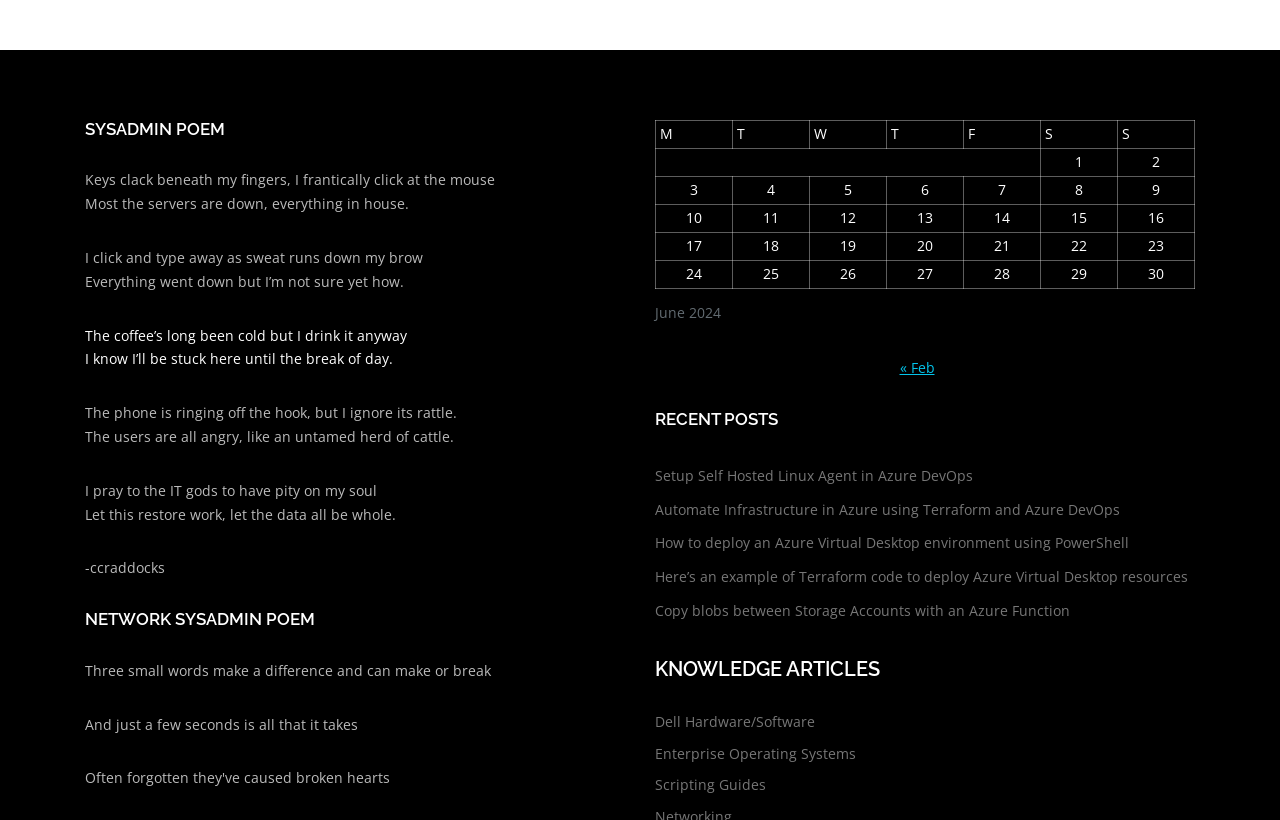Identify the bounding box for the given UI element using the description provided. Coordinates should be in the format (top-left x, top-left y, bottom-right x, bottom-right y) and must be between 0 and 1. Here is the description: Enterprise Operating Systems

[0.512, 0.907, 0.669, 0.93]